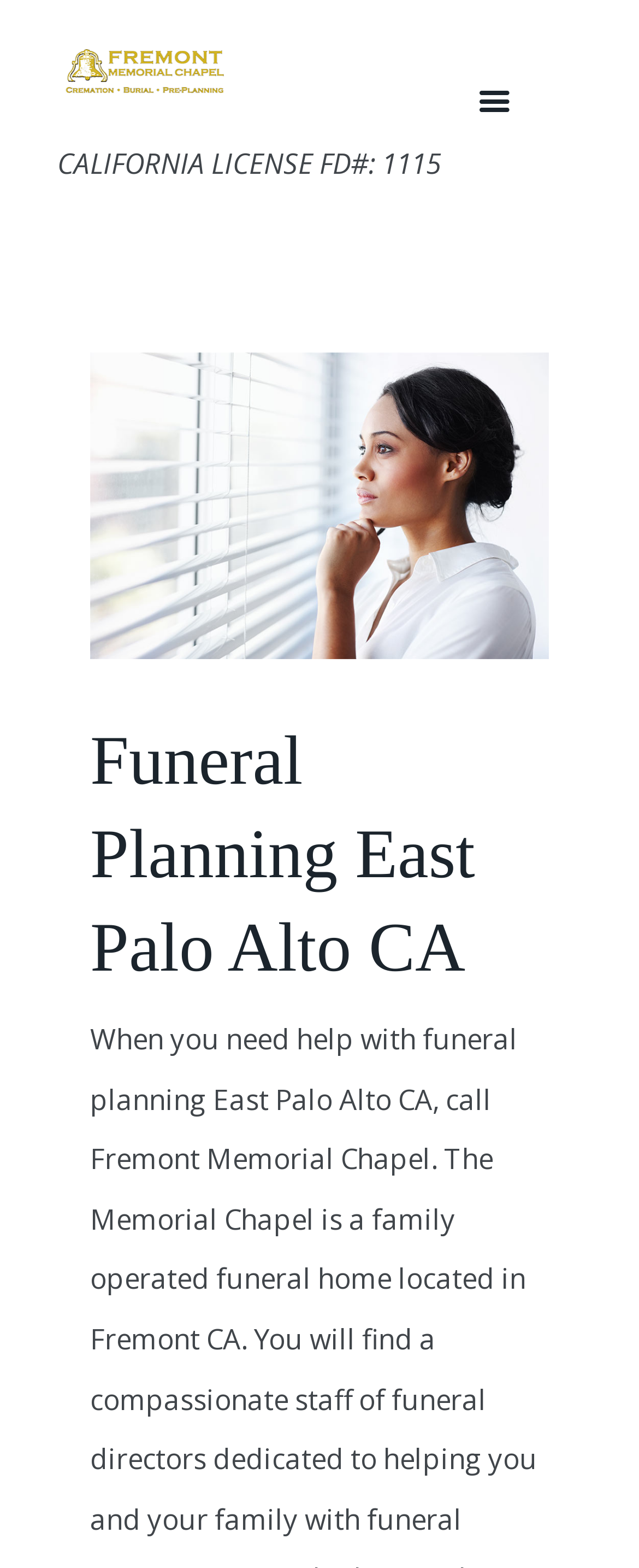Identify the bounding box coordinates for the UI element described as: "California License FD#: 1115".

[0.09, 0.025, 0.69, 0.124]